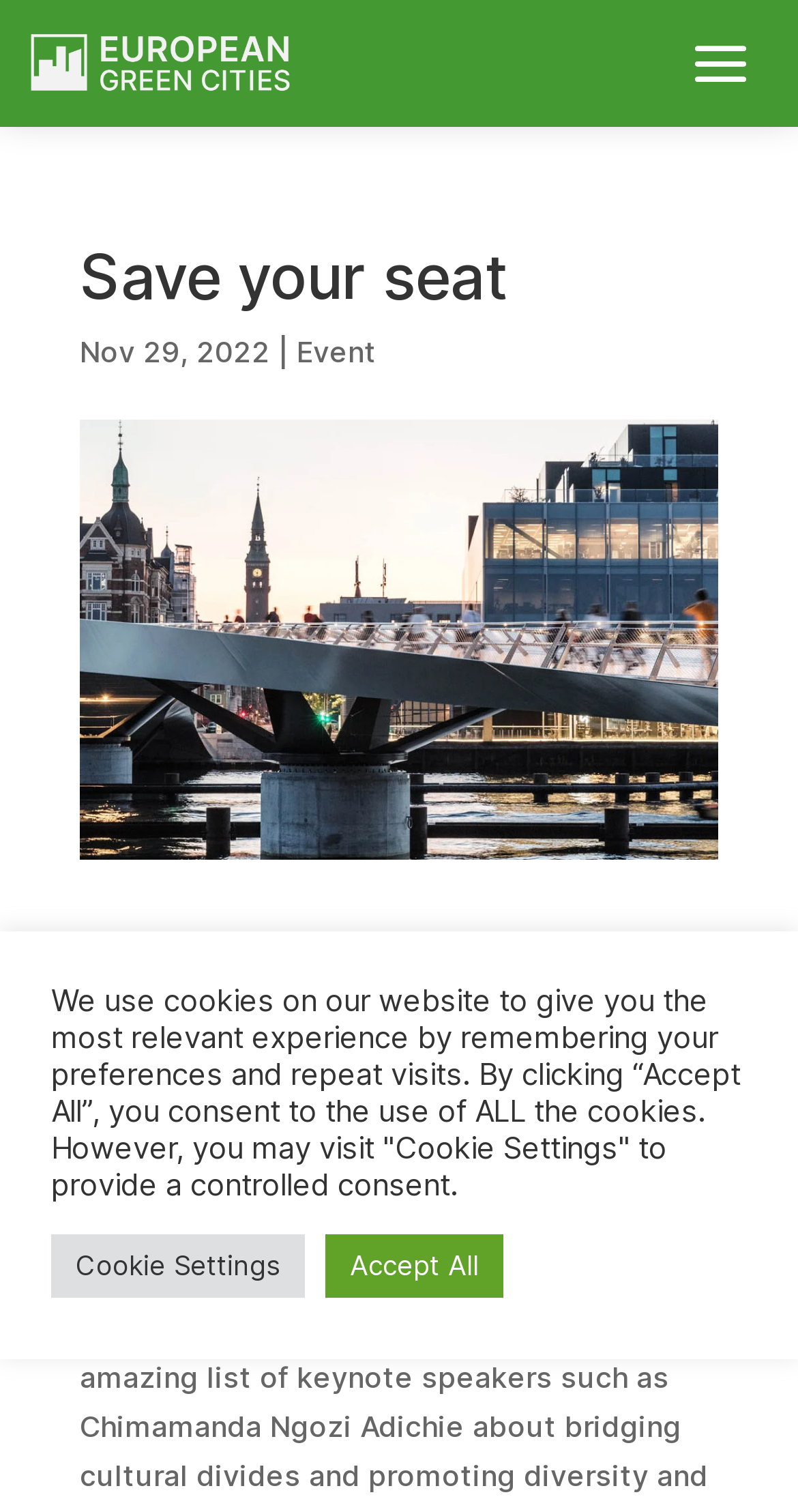Identify and provide the main heading of the webpage.

Save your seat